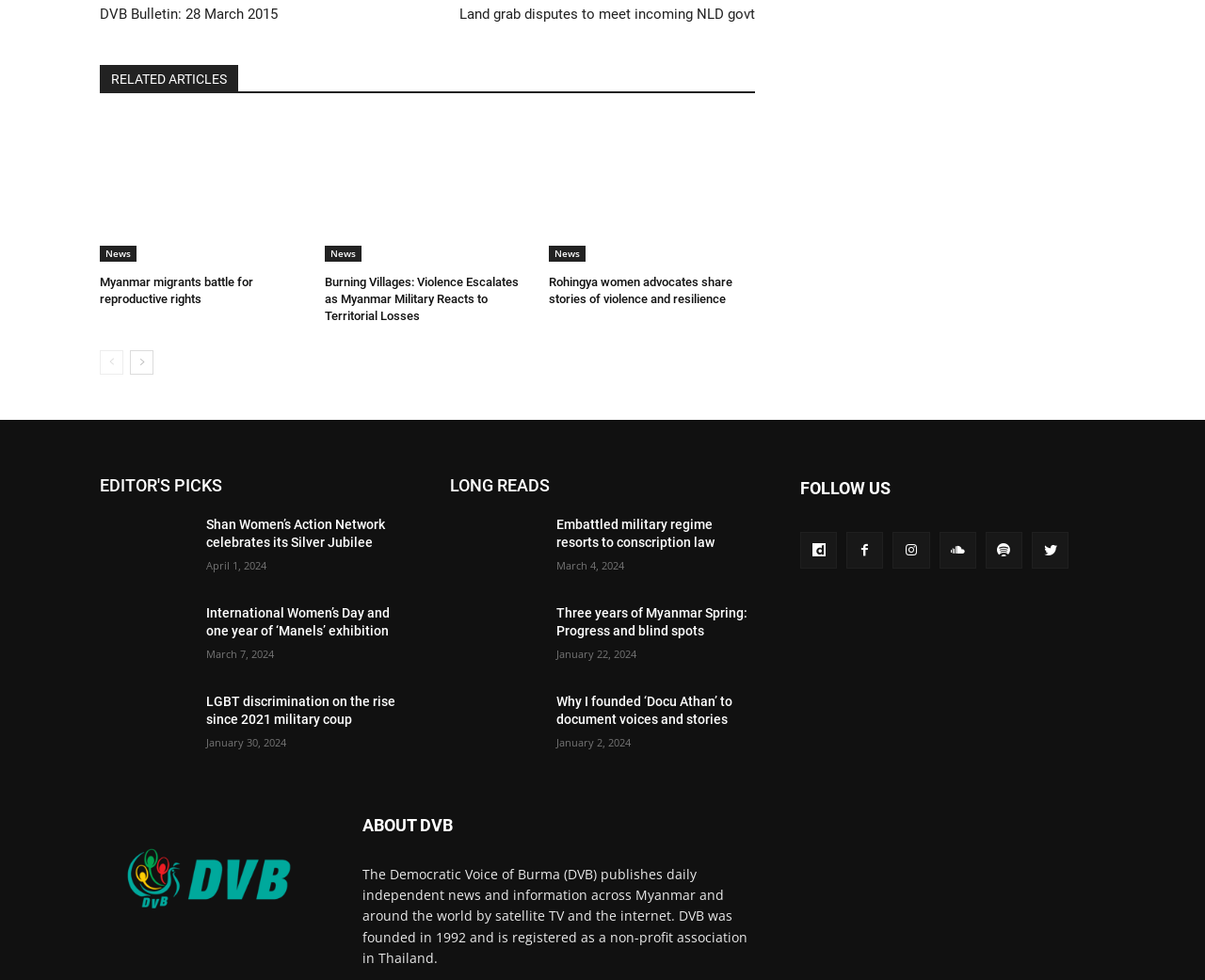Determine the bounding box coordinates for the area that should be clicked to carry out the following instruction: "Go to 'Myanmar migrants battle for reproductive rights'".

[0.083, 0.28, 0.254, 0.314]